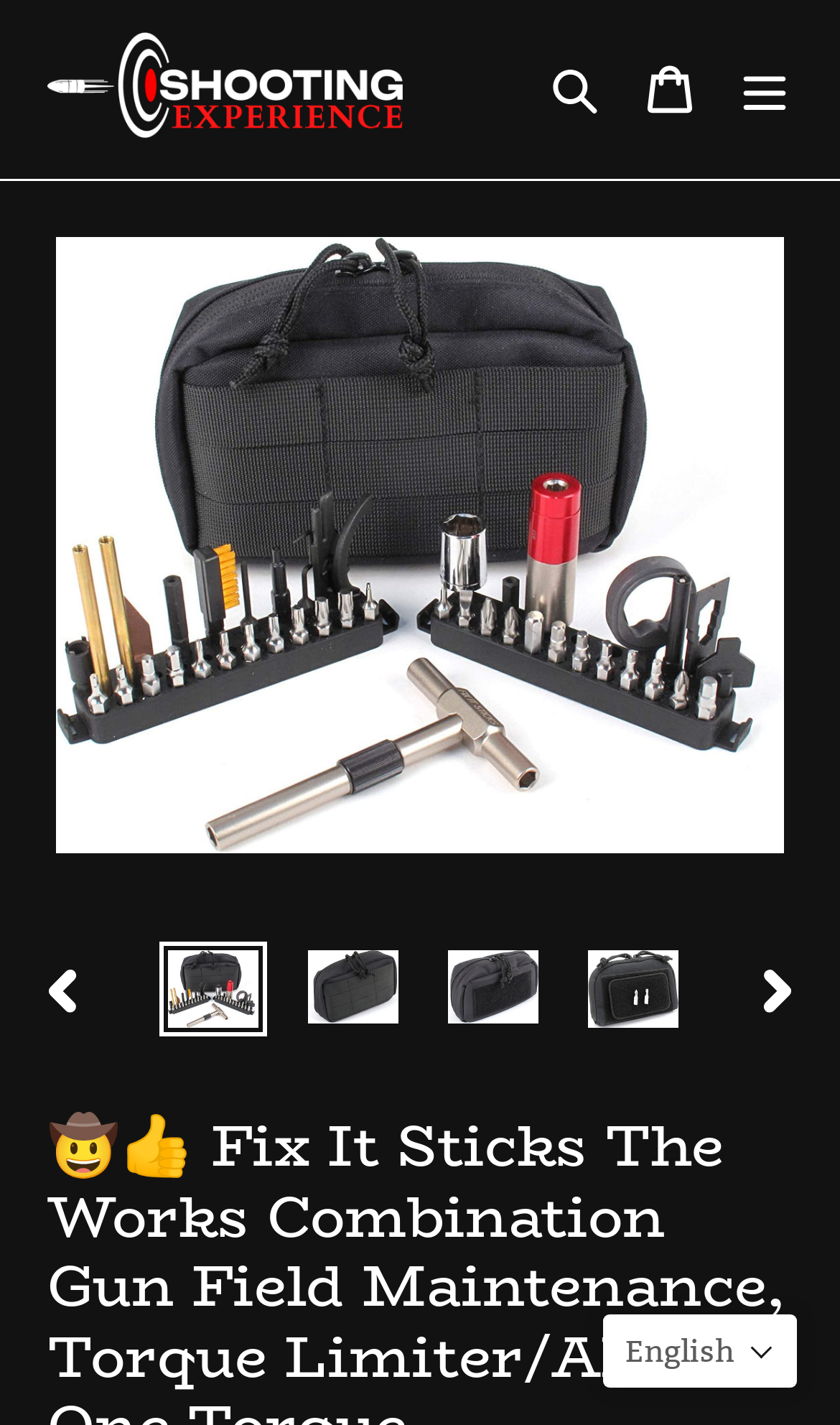Provide a one-word or short-phrase answer to the question:
What language is the website in?

English